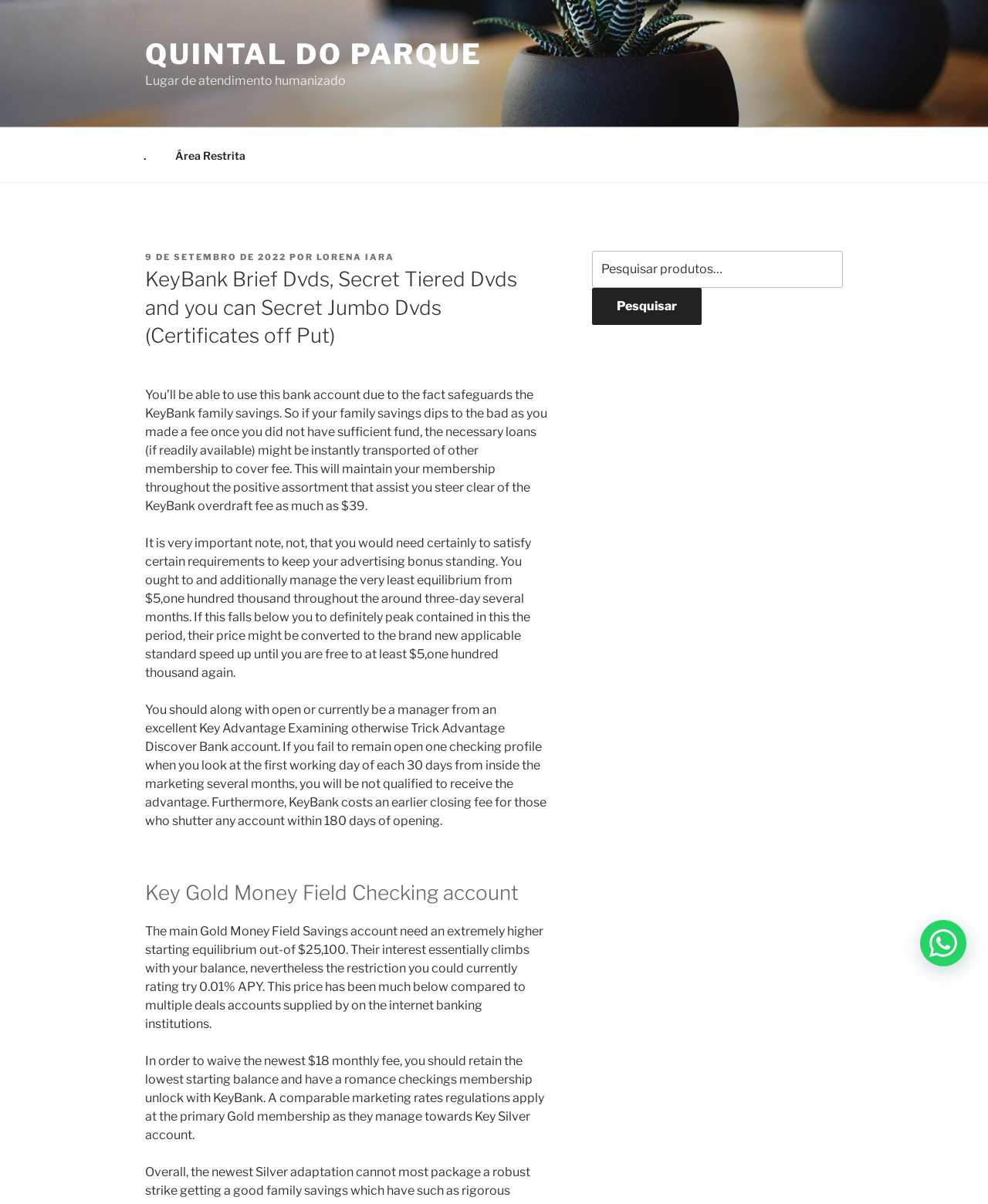What is the purpose of the KeyBank Brief Dvds account?
Using the information presented in the image, please offer a detailed response to the question.

The webpage explains that the KeyBank Brief Dvds account is used to safeguard the KeyBank family savings, and if the family savings dips below zero, the necessary loans will be automatically transferred from other membership to cover the fee, thus avoiding the KeyBank overdraft fee.